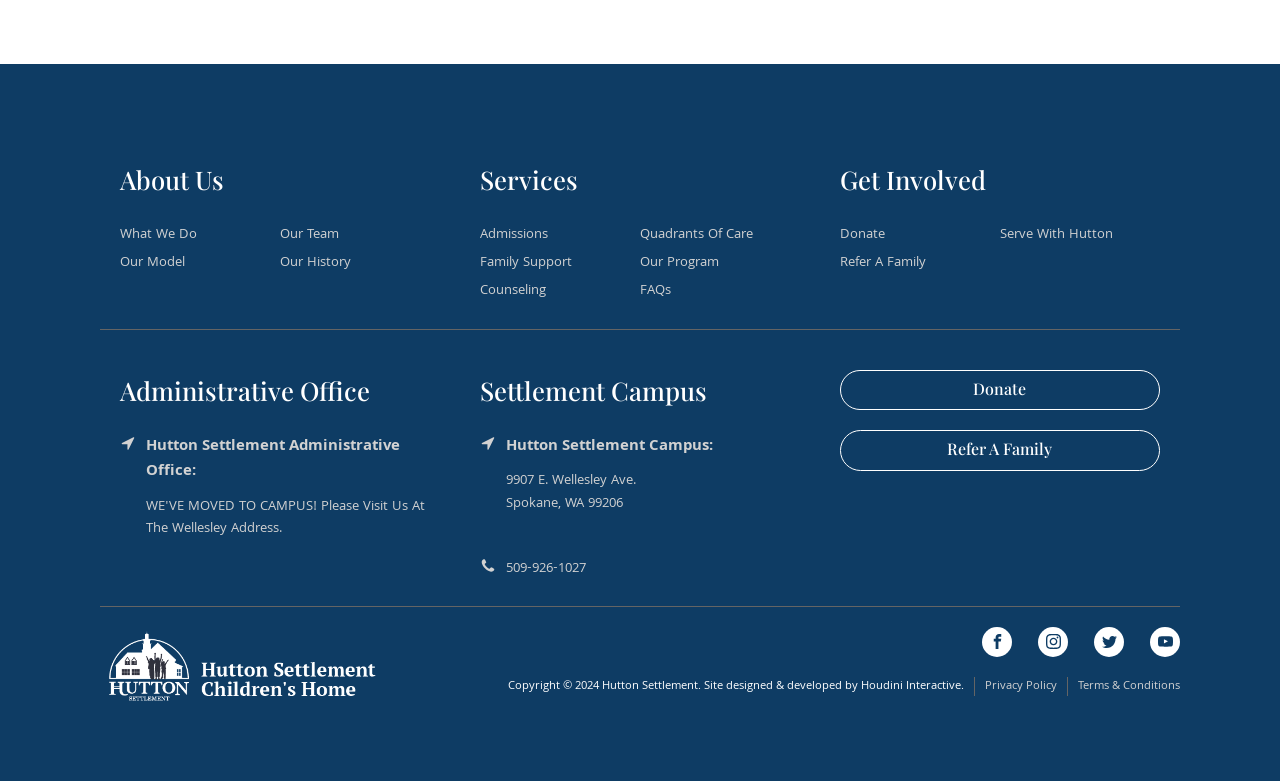Using the description: "Transportation", identify the bounding box of the corresponding UI element in the screenshot.

None